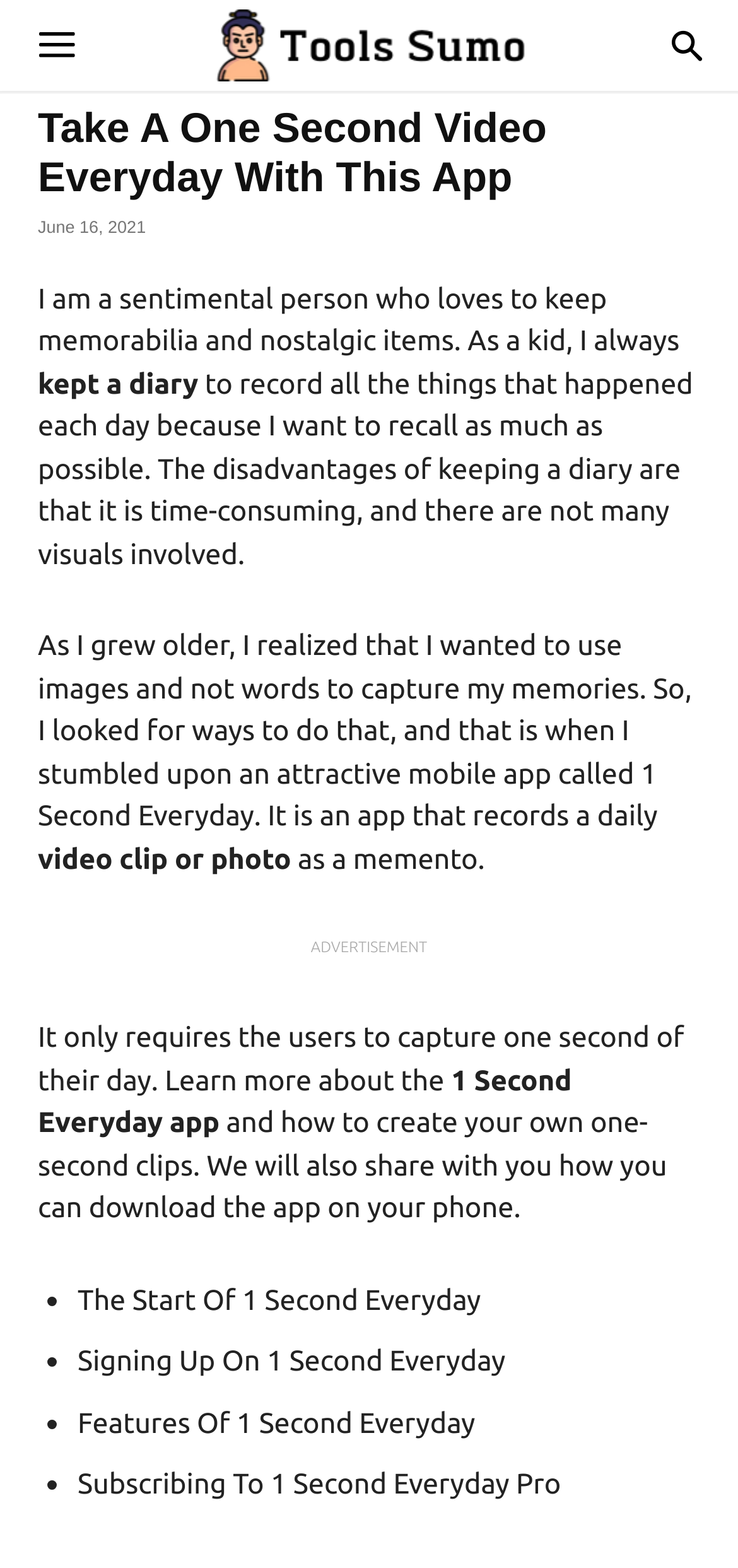What is the author's preferred way to capture memories?
From the details in the image, answer the question comprehensively.

The author mentions that as they grew older, they wanted to use images and not words to capture their memories, which led them to discover the 1 Second Everyday app.